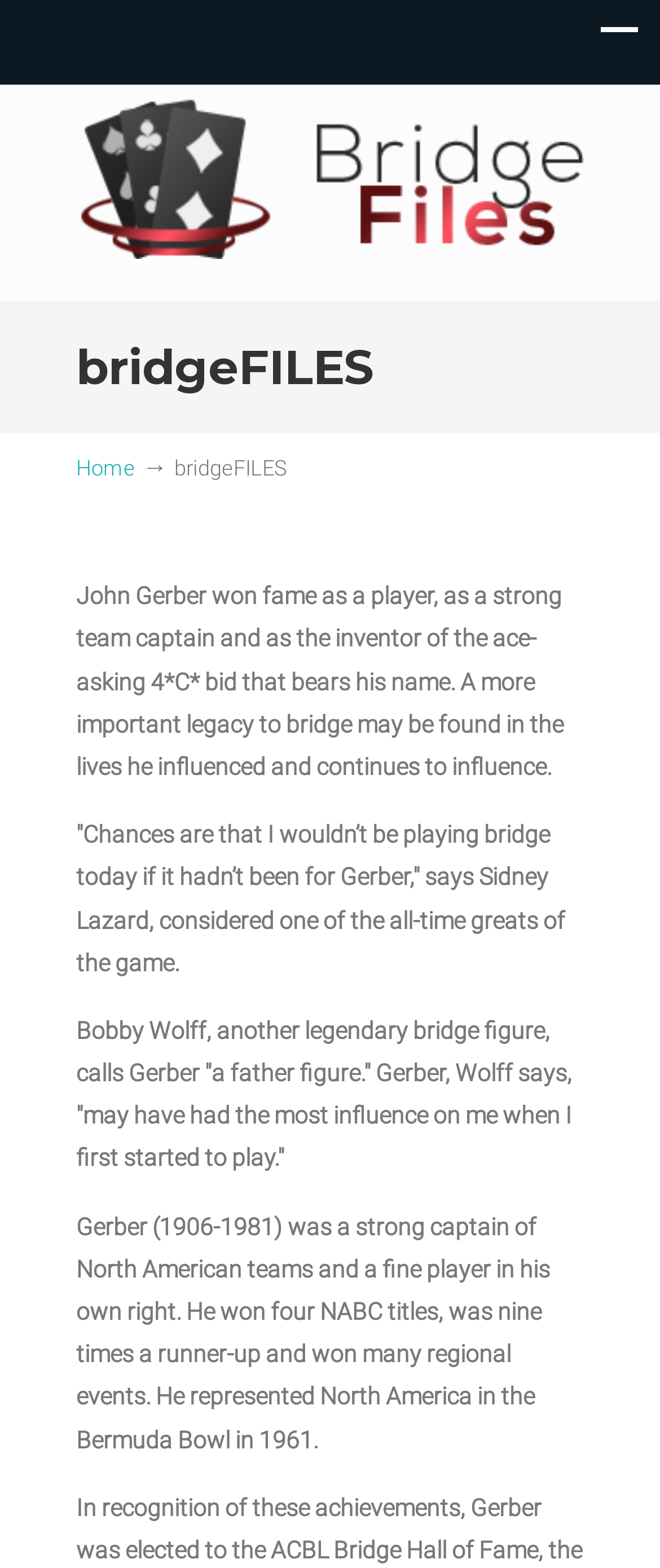Provide a comprehensive description of the webpage.

The webpage is about bridgeFILES, a platform that provides strategies for bridge, poker, and blackjack card games. At the top of the page, there is a link that spans almost the entire width of the page. Below this link, there is a layout table that occupies most of the page's width and about a sixth of its height. Within this table, there is a link with the title "Great Strategies for Bridge, Poker and Blackjack Card Games" that takes up most of the table's width.

The main content of the page is divided into sections, with a heading "bridgeFILES" that sits above a link to the "Home" page. To the right of the "Home" link, there is a static text element with an arrow symbol. Below this, there are four paragraphs of text that describe John Gerber, a famous bridge player and inventor of the ace-asking 4*C* bid. The text quotes Sidney Lazard and Bobby Wolff, both legendary bridge figures, who credit Gerber with influencing their careers. The final paragraph provides more information about Gerber's achievements as a player and captain.